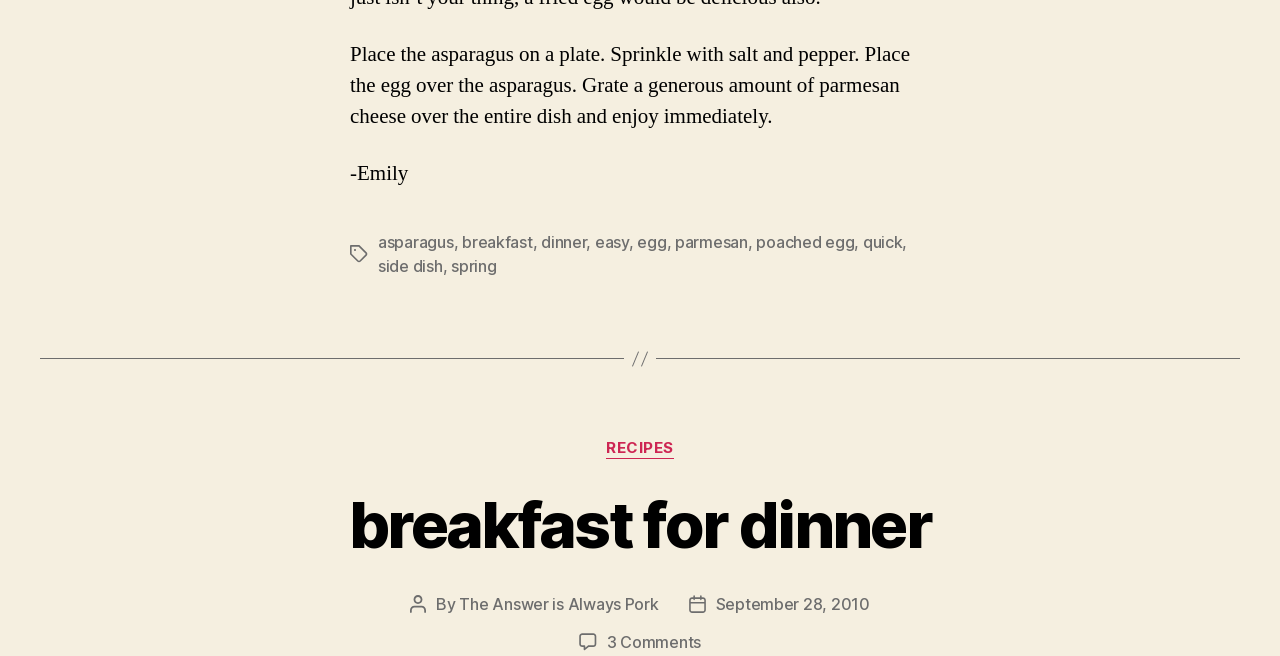Look at the image and write a detailed answer to the question: 
How many comments are there on the post?

I found the number of comments by looking at the link at the bottom of the webpage, which says '3 Comments on breakfast for dinner'.